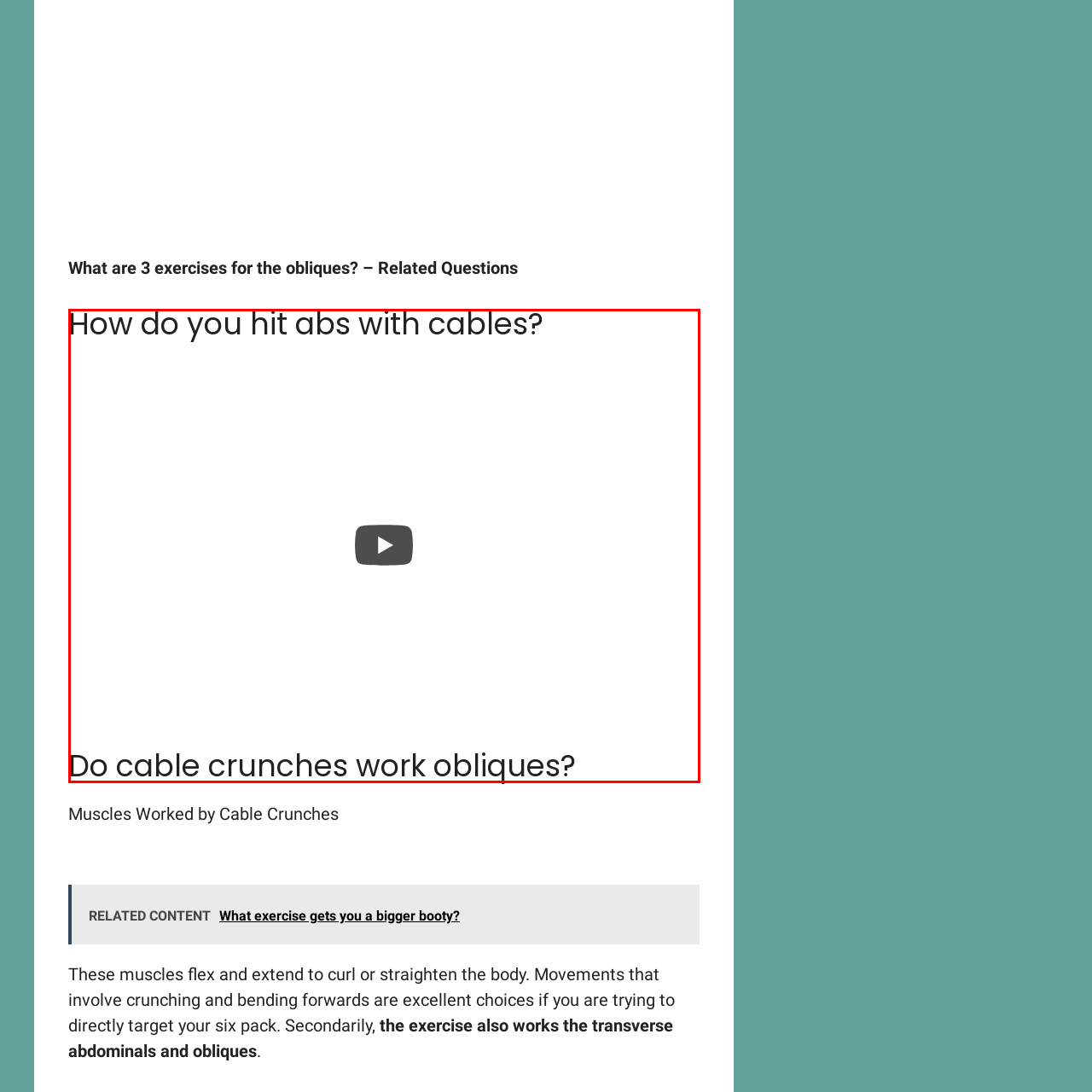View the image inside the red box and answer the question briefly with a word or phrase:
What is the likely purpose of the video?

Provide workout insights